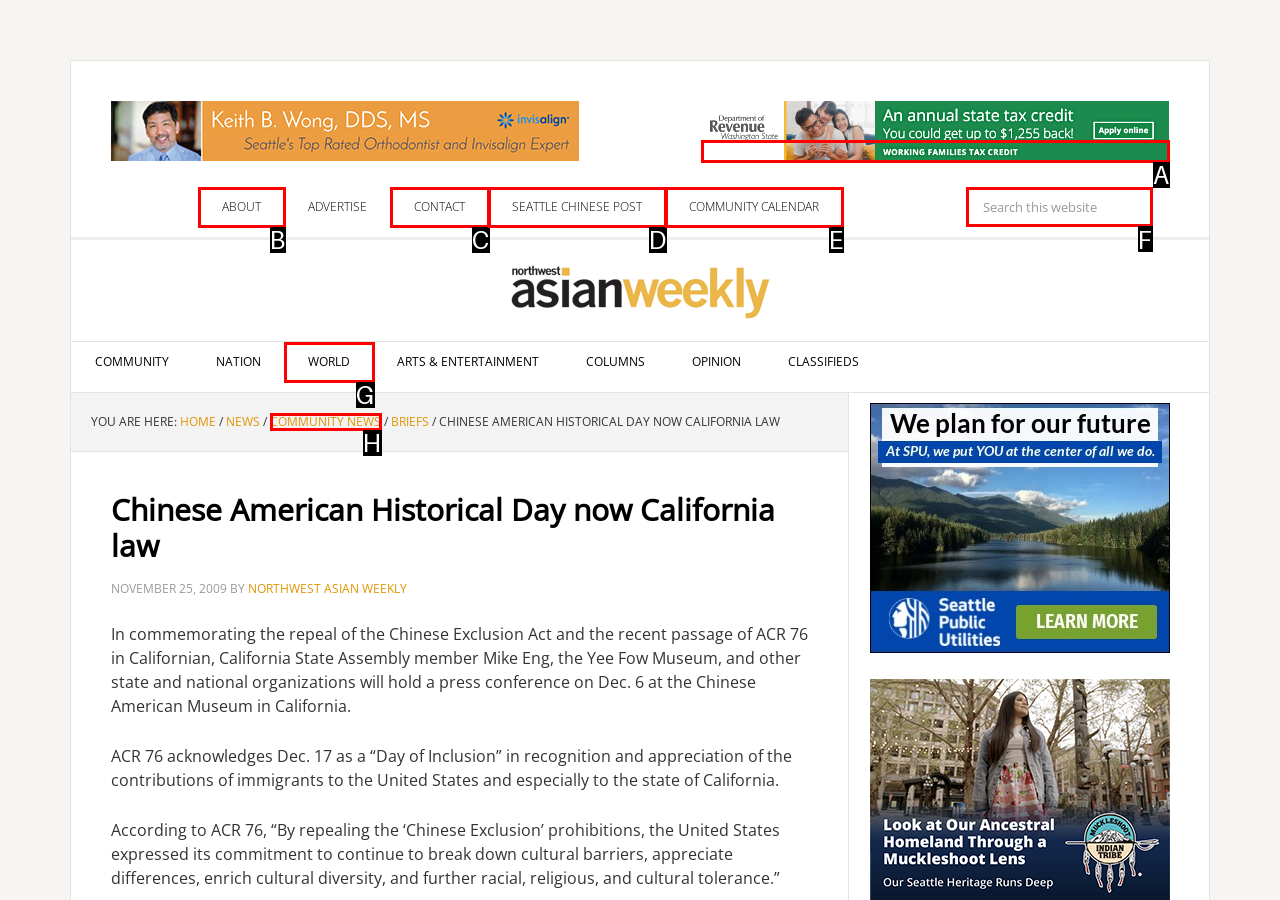Choose the HTML element to click for this instruction: Search this website Answer with the letter of the correct choice from the given options.

F